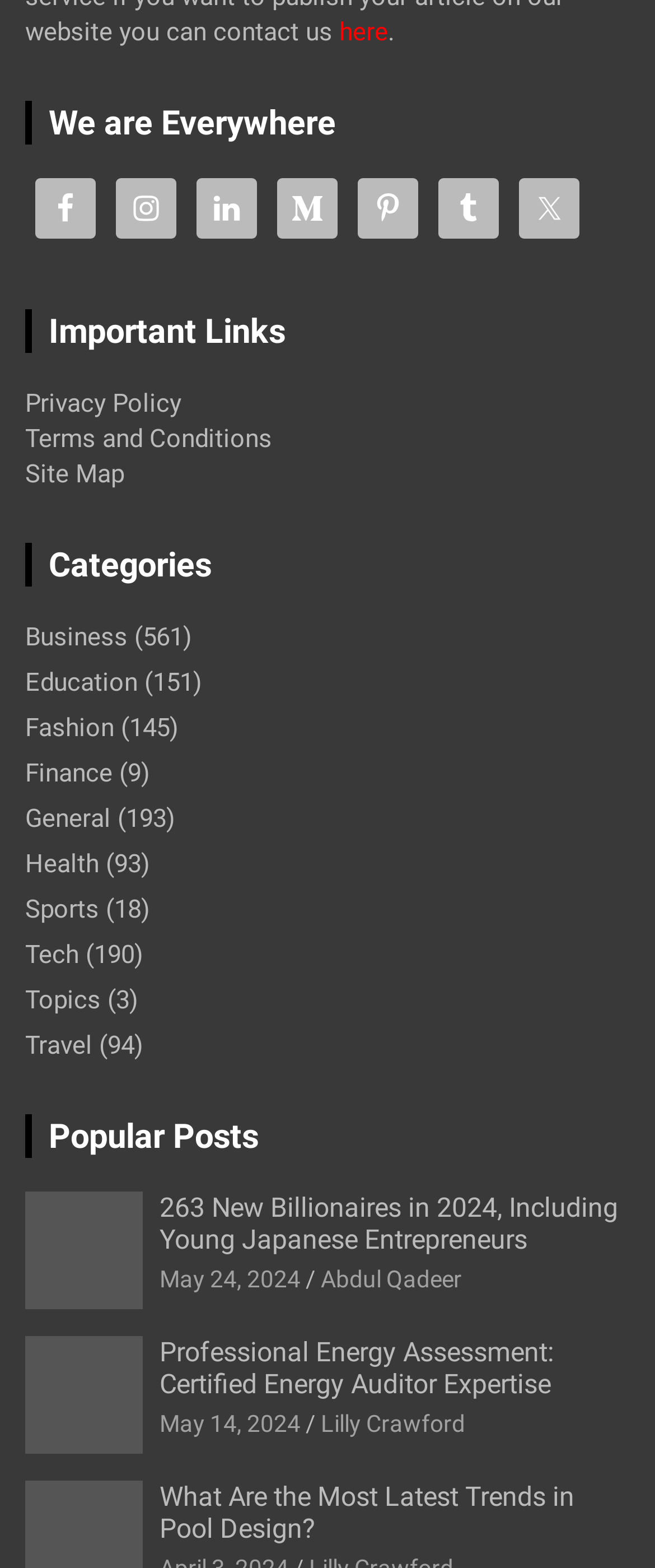Kindly determine the bounding box coordinates of the area that needs to be clicked to fulfill this instruction: "View coin information for 2 Dollars 'National Indigenous Peoples Day' 2023".

None